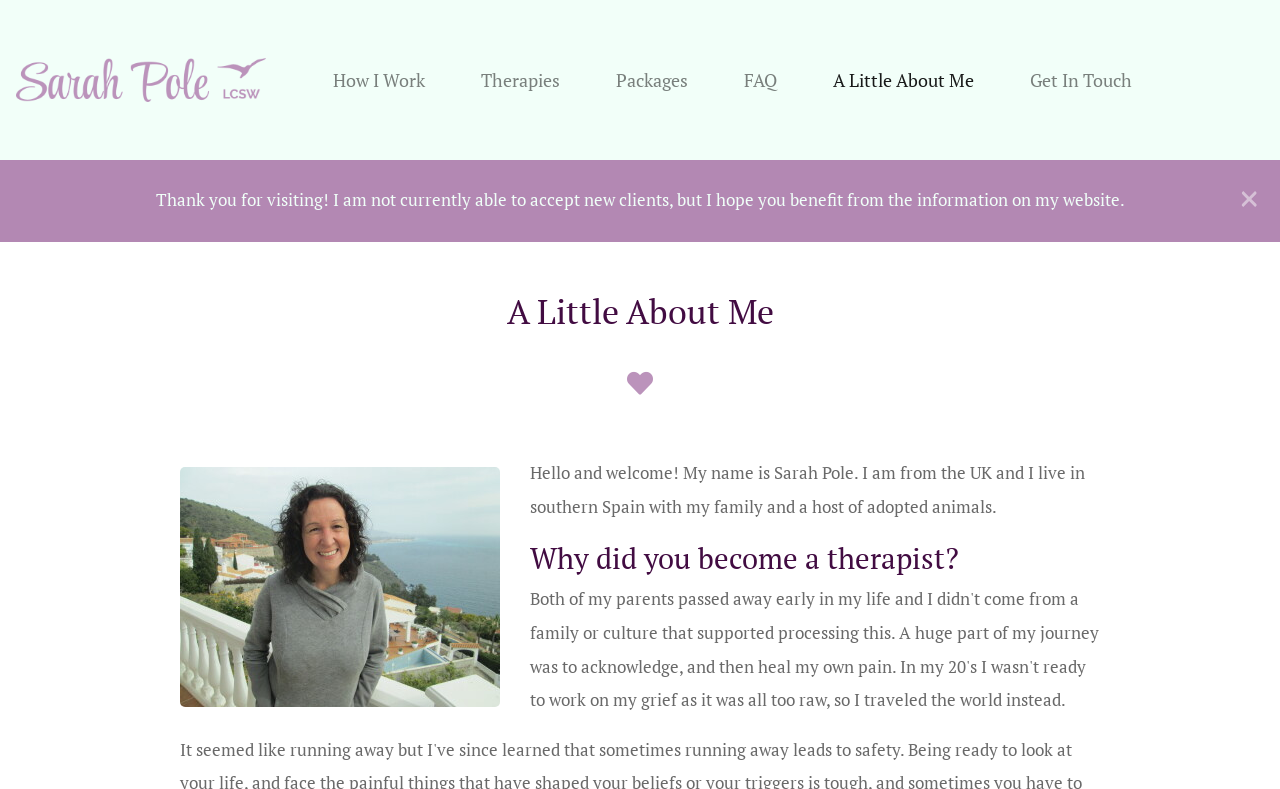Please identify the bounding box coordinates of the area I need to click to accomplish the following instruction: "Get in touch with the therapist".

[0.798, 0.068, 0.89, 0.134]